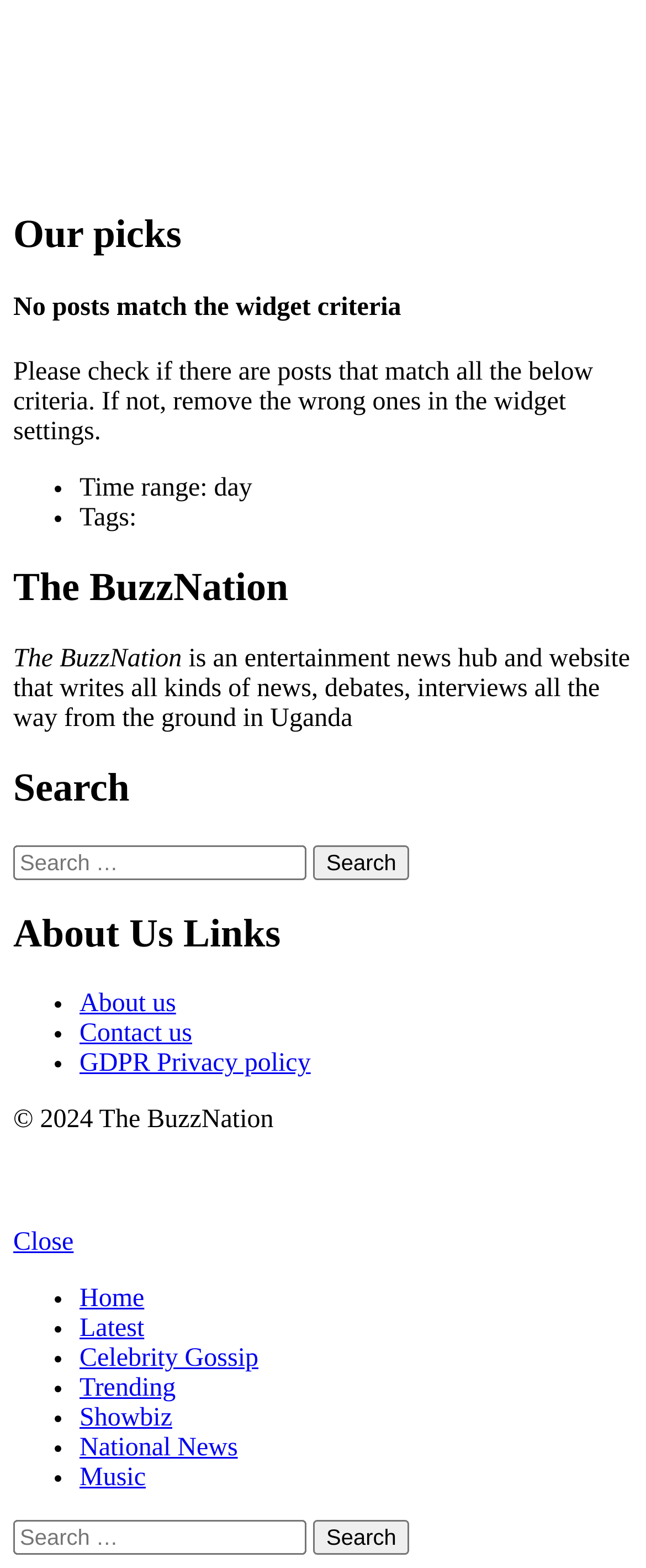Answer the following query with a single word or phrase:
What is the copyright year mentioned on the webpage?

2024